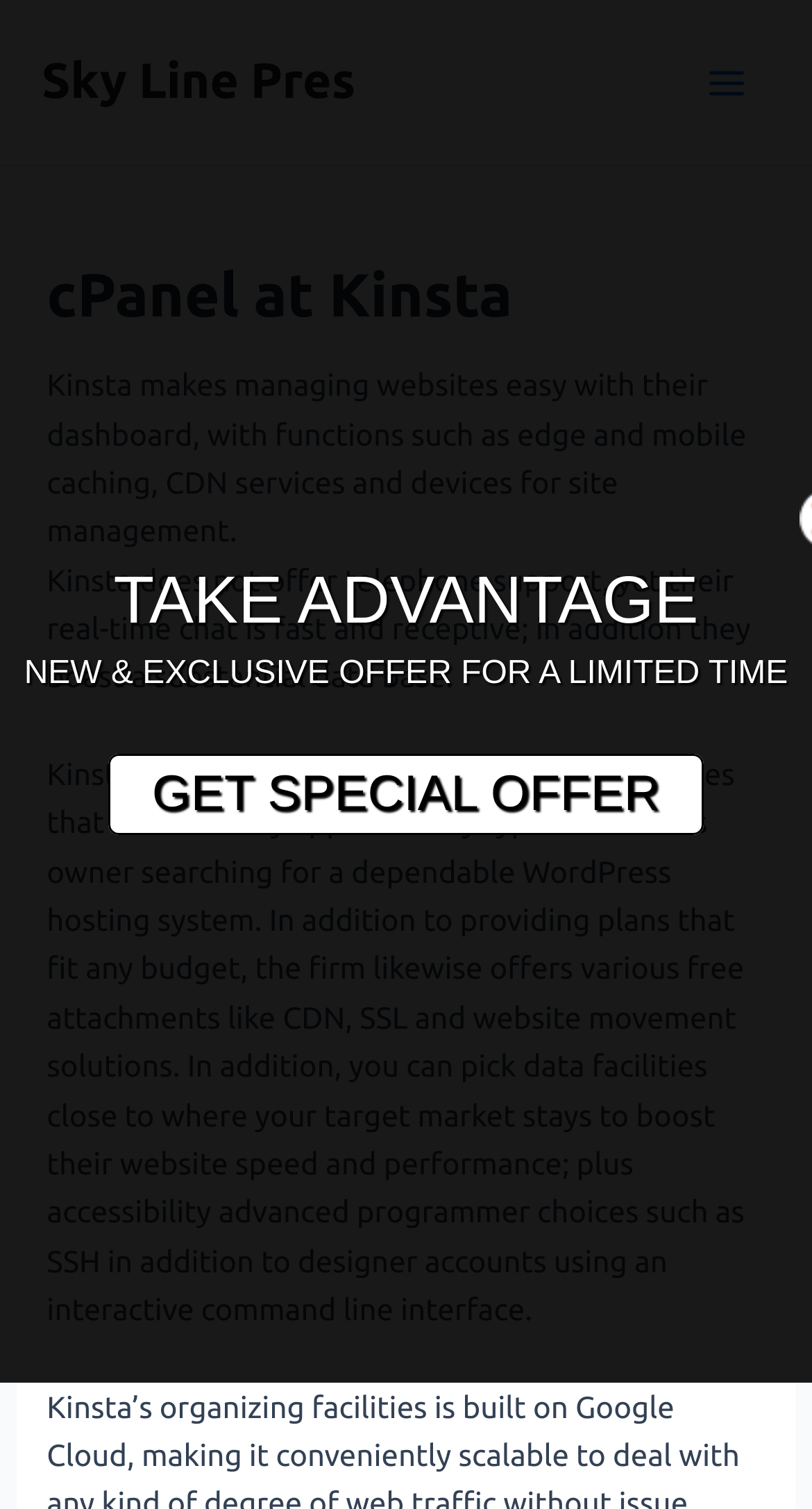Look at the image and give a detailed response to the following question: What type of support does Kinsta offer?

The webpage mentions that Kinsta does not offer telephone support, but instead provides real-time chat support, which is fast and receptive.